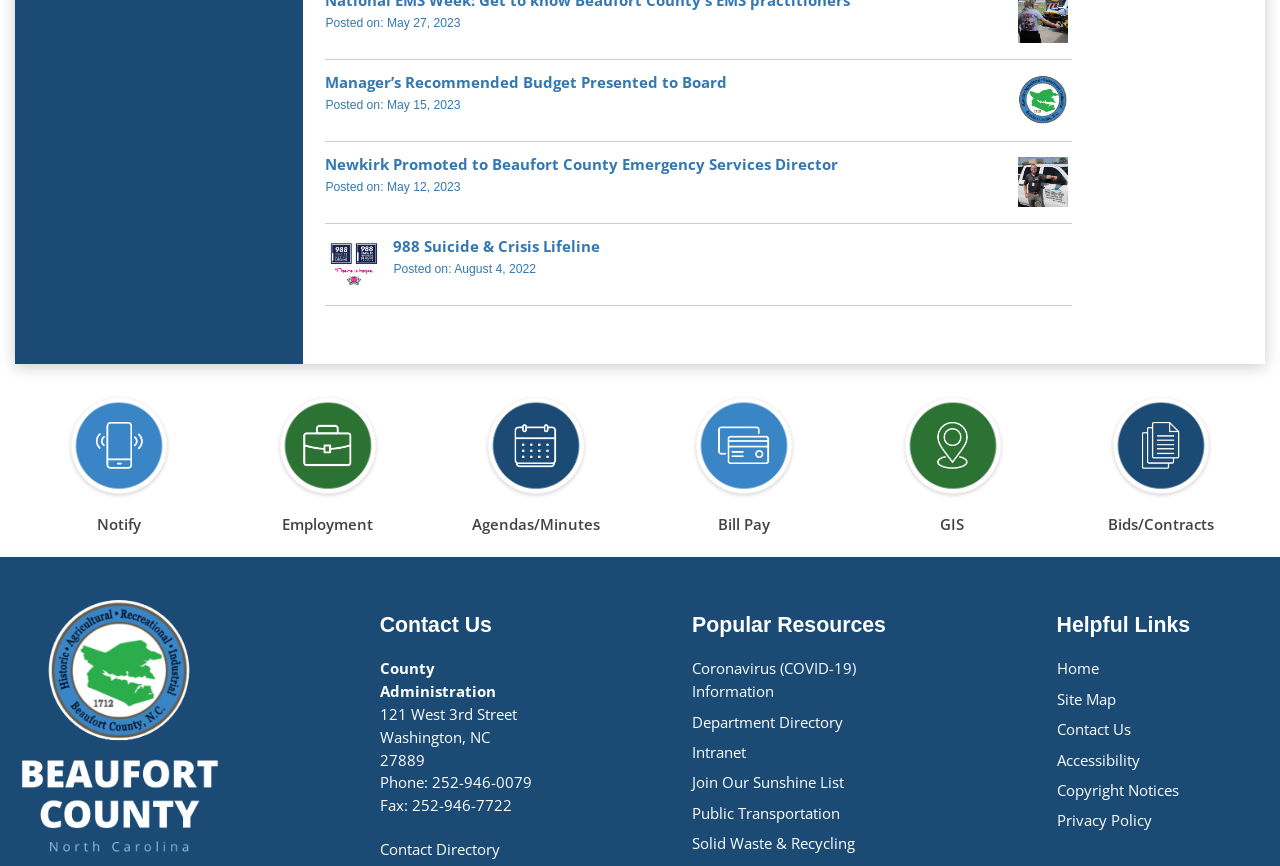Carefully examine the image and provide an in-depth answer to the question: How many news articles are on this page?

I counted the number of headings that appear to be news article titles, which are 'Manager’s Recommended Budget Presented to Board', 'Newkirk Promoted to Beaufort County Emergency Services Director', '988 Suicide & Crisis Lifeline', and an unnamed article with a 'Posted on: August 4, 2022' date.